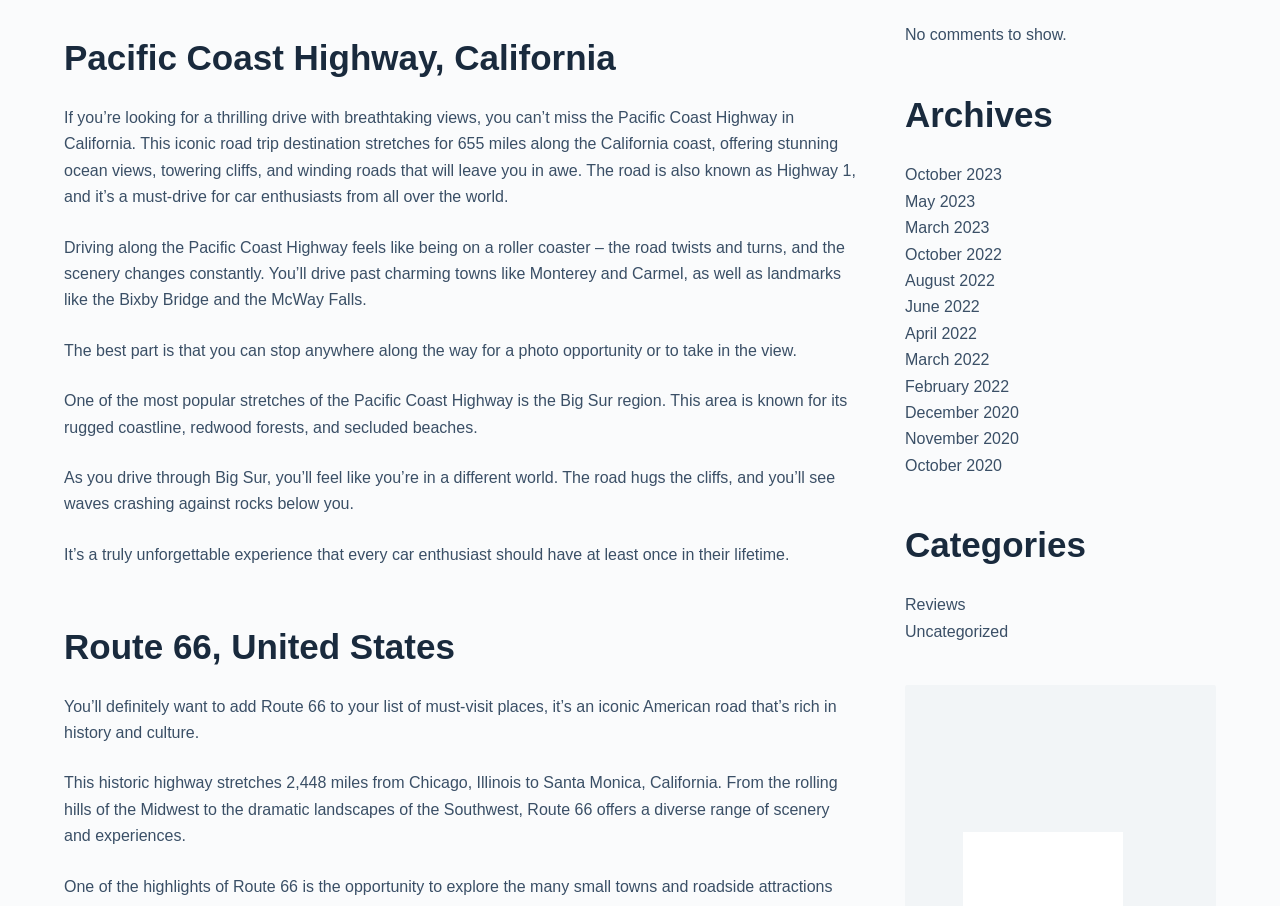Predict the bounding box of the UI element that fits this description: "Reviews".

[0.707, 0.658, 0.754, 0.677]